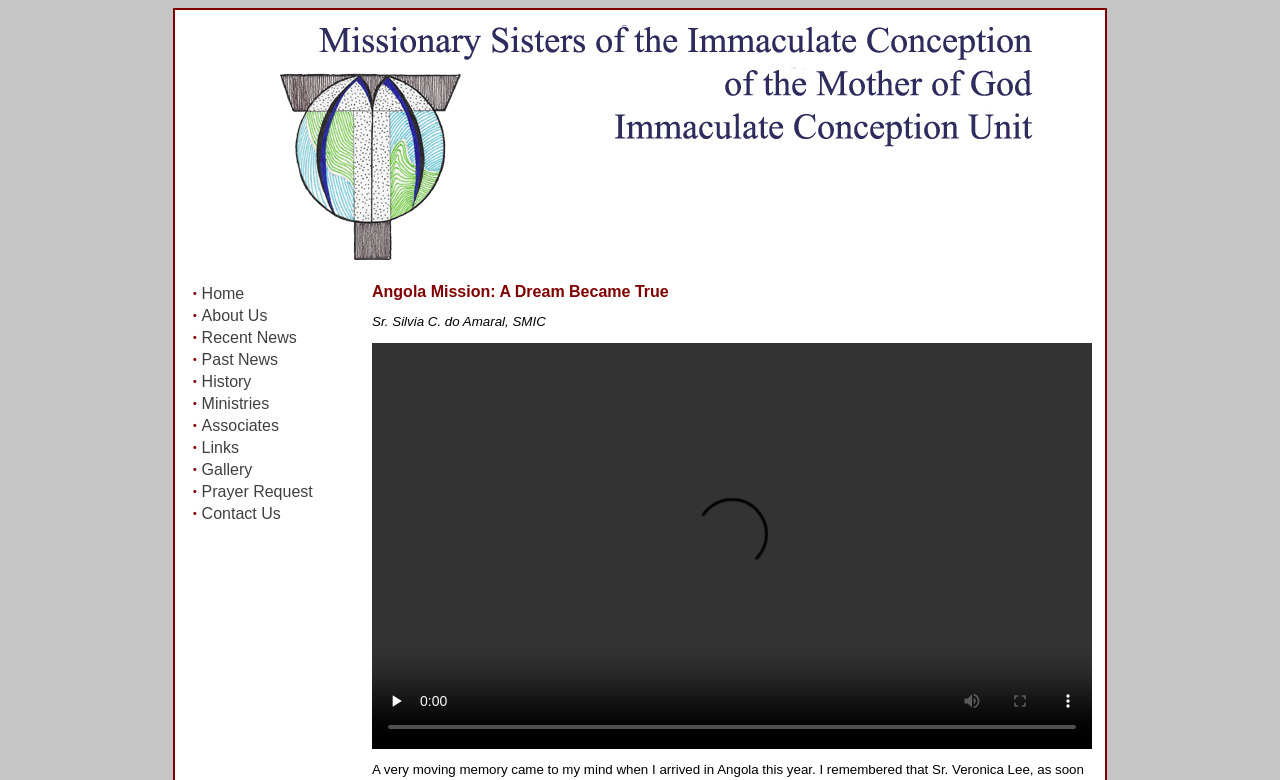Please determine the primary heading and provide its text.

Angola Mission: A Dream Became True